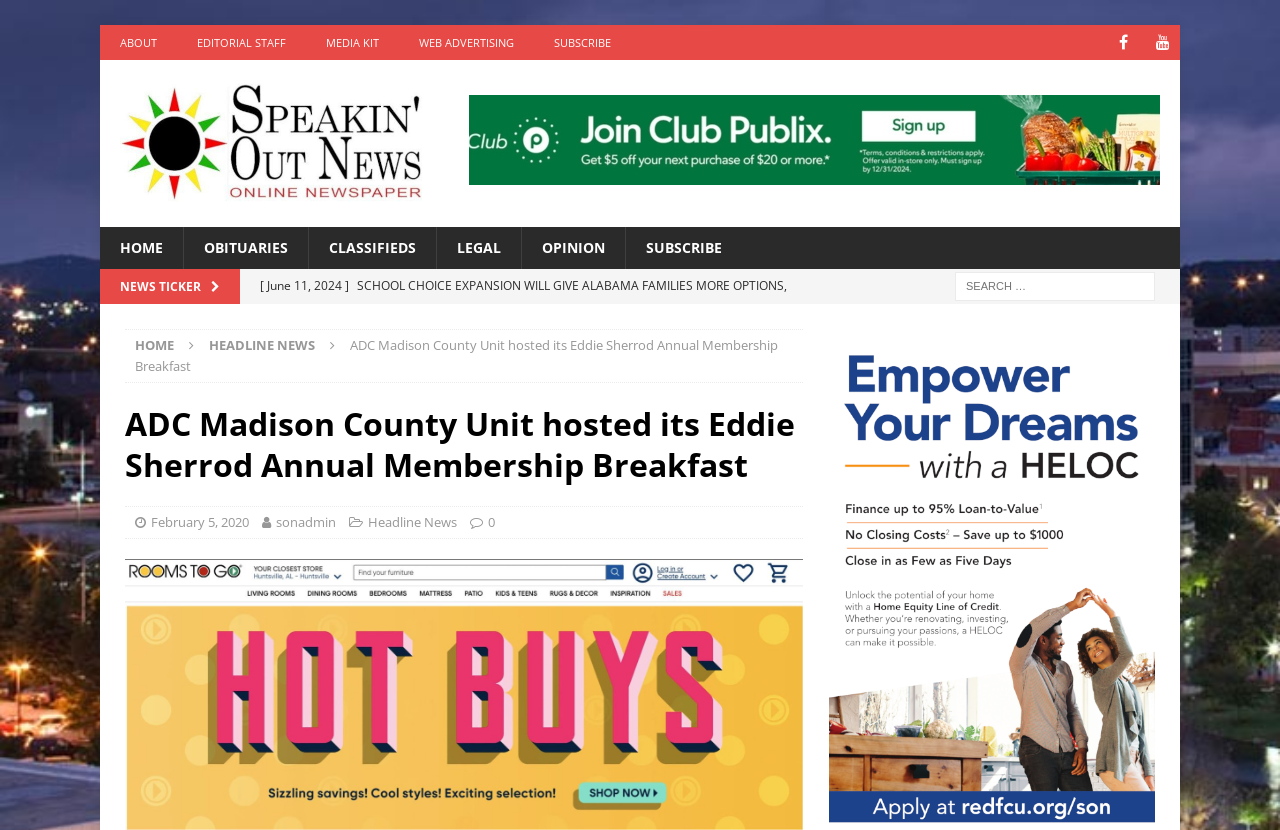Locate the bounding box coordinates of the area you need to click to fulfill this instruction: 'View ADC Madison County Unit hosted its Eddie Sherrod Annual Membership Breakfast article'. The coordinates must be in the form of four float numbers ranging from 0 to 1: [left, top, right, bottom].

[0.105, 0.405, 0.608, 0.452]